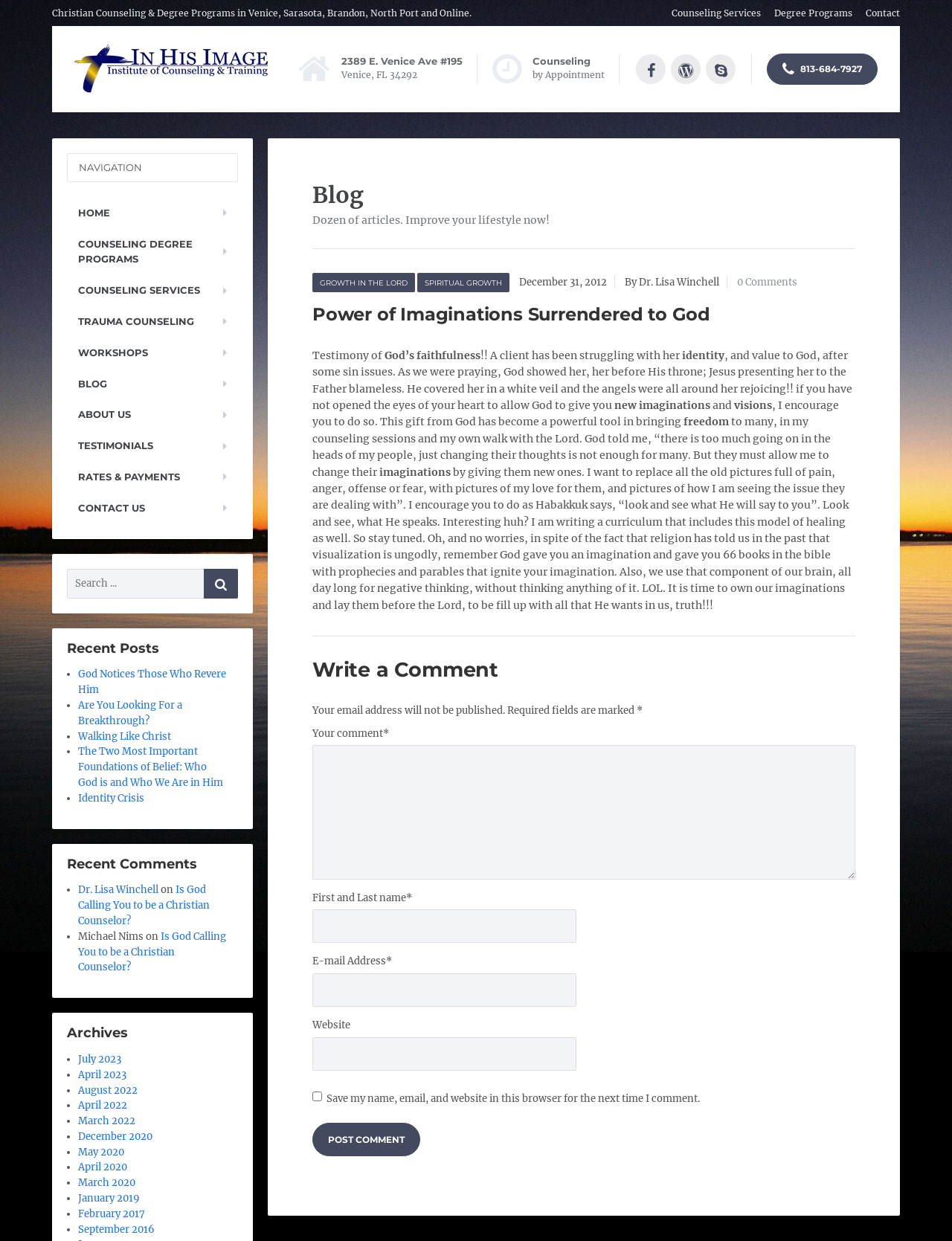Using the description: "February 2017", identify the bounding box of the corresponding UI element in the screenshot.

[0.082, 0.973, 0.152, 0.983]